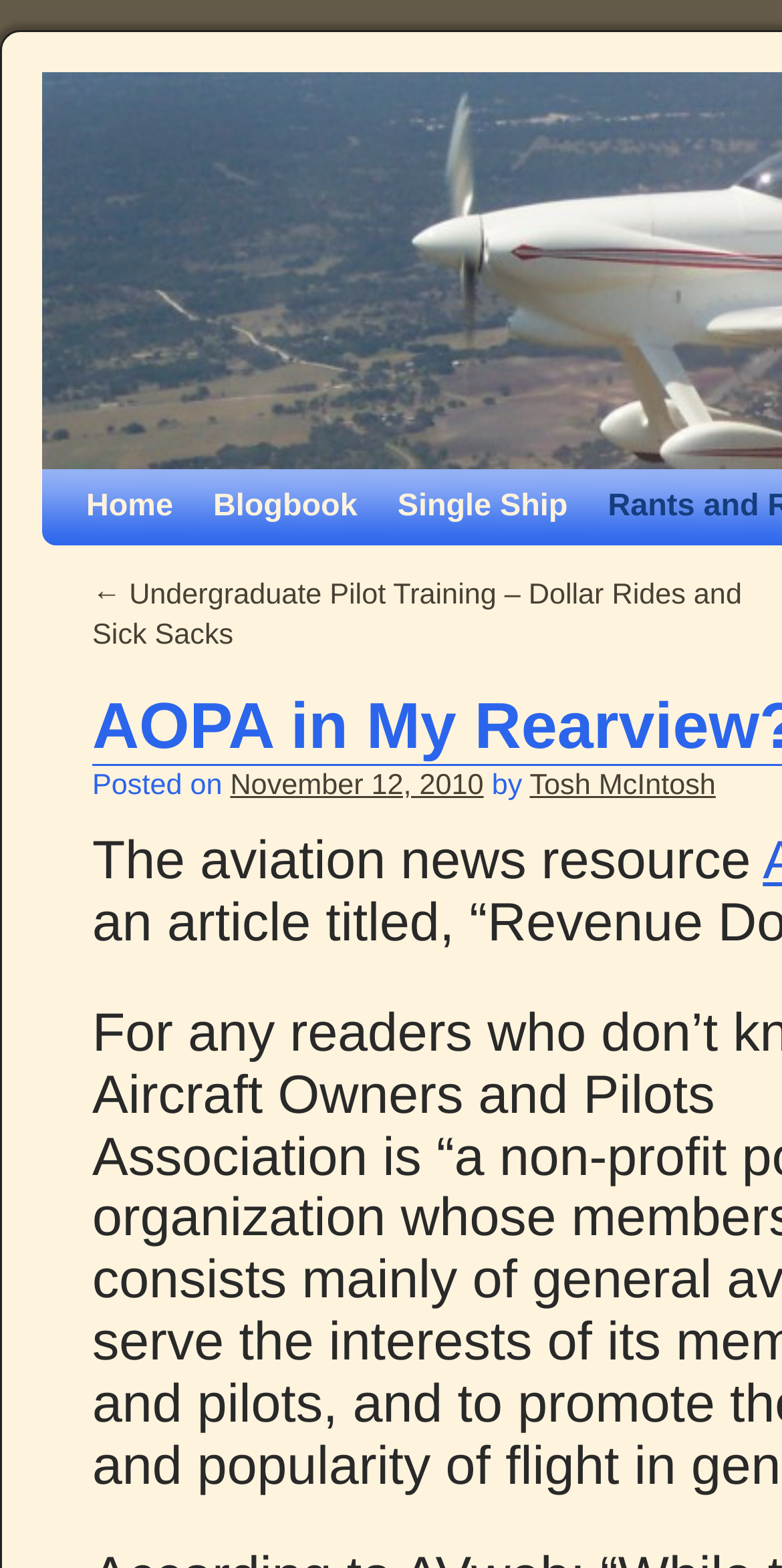Respond to the following question with a brief word or phrase:
Who is the author of the latest article?

Tosh McIntosh